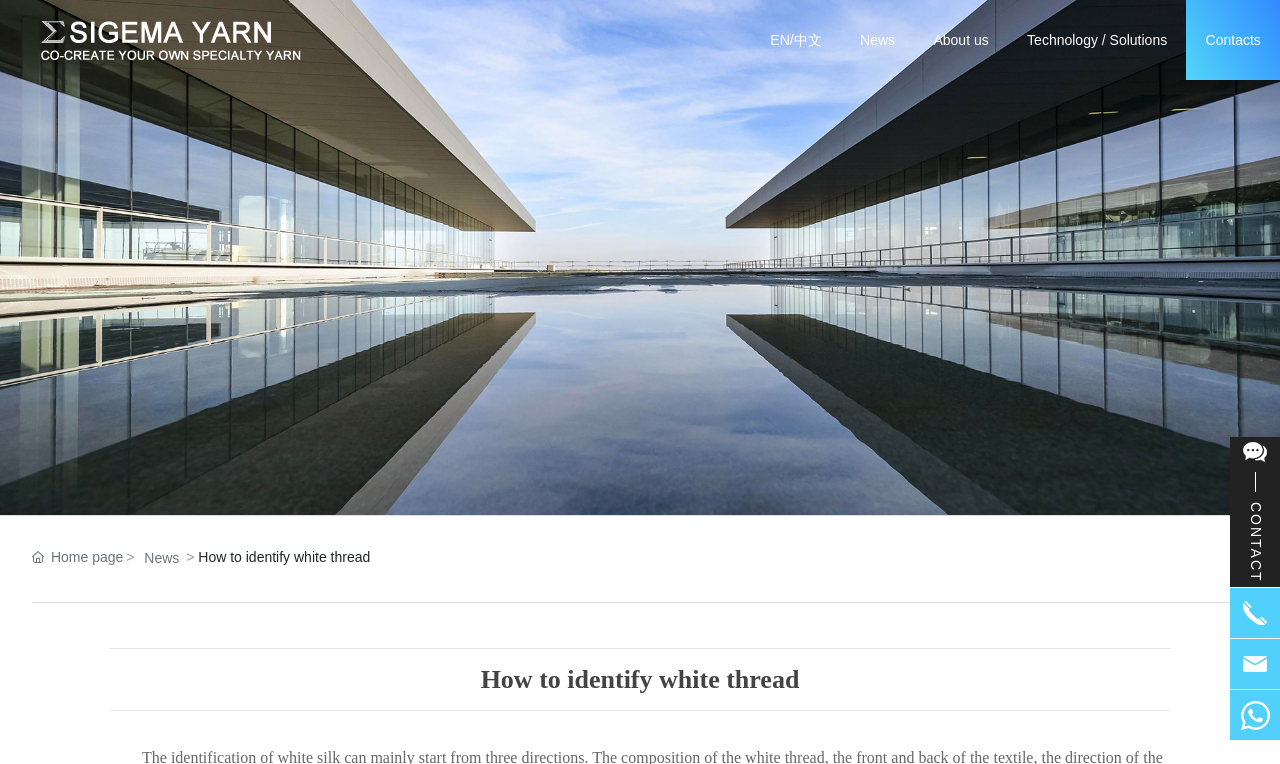Answer this question using a single word or a brief phrase:
What is the purpose of the image on the bottom right?

Contact information